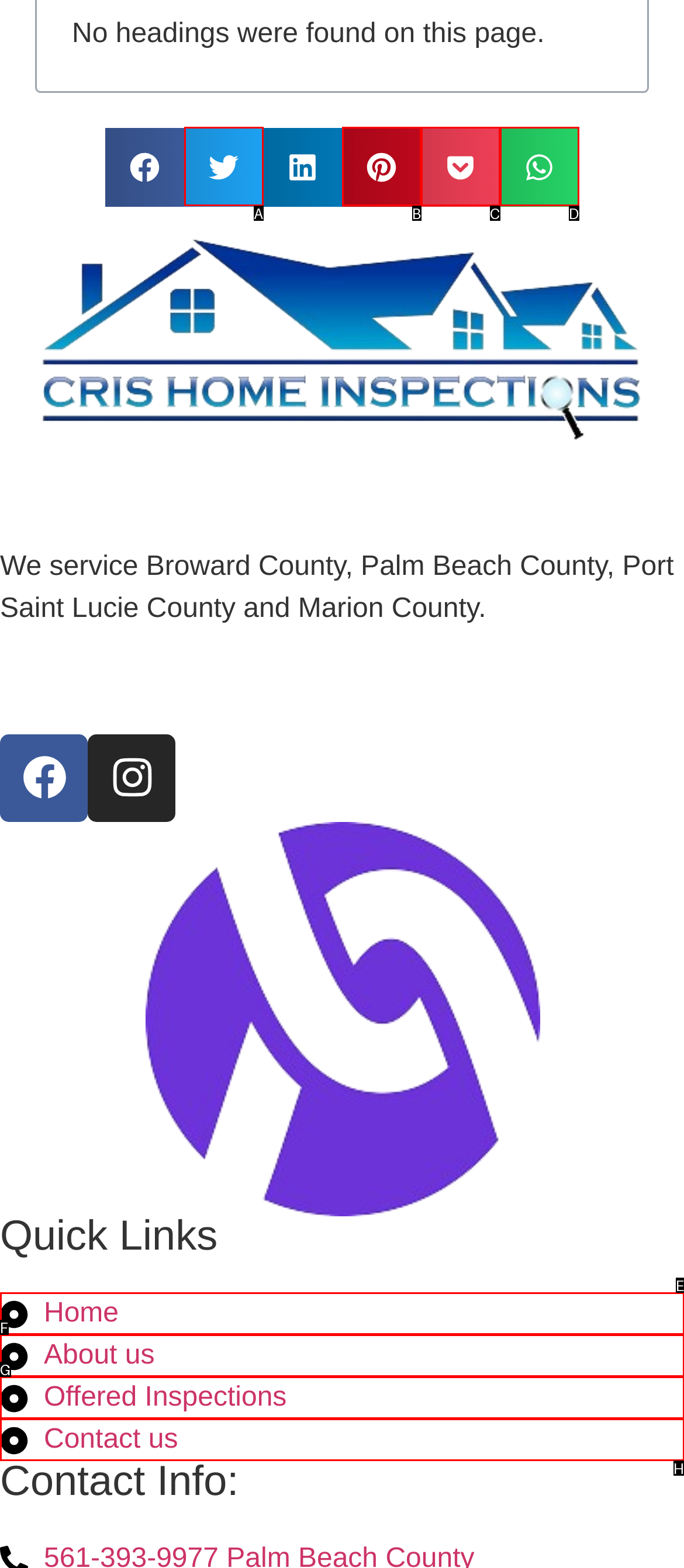Determine the UI element that matches the description: Contact us
Answer with the letter from the given choices.

H